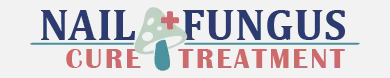Look at the image and answer the question in detail:
What is the color of the lettering for 'CURE TREATMENT'?

The use of bold, blue letters for 'NAIL FUNGUS' contrasts with the softer, reddish-pink lettering of 'CURE TREATMENT', creating a visually appealing and attention-grabbing design.